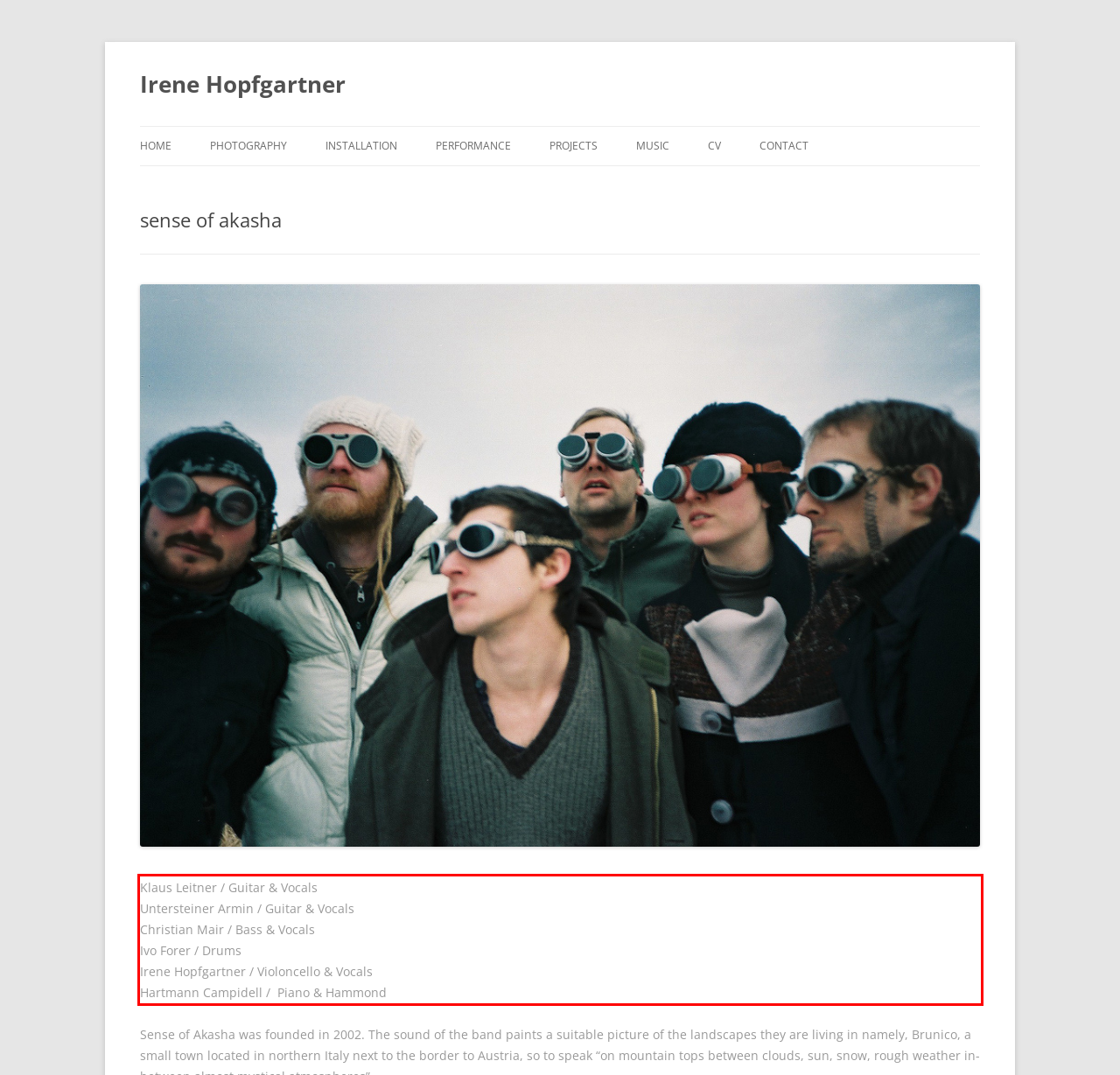You are given a screenshot with a red rectangle. Identify and extract the text within this red bounding box using OCR.

Klaus Leitner / Guitar & Vocals Untersteiner Armin / Guitar & Vocals Christian Mair / Bass & Vocals Ivo Forer / Drums Irene Hopfgartner / Violoncello & Vocals Hartmann Campidell / Piano & Hammond